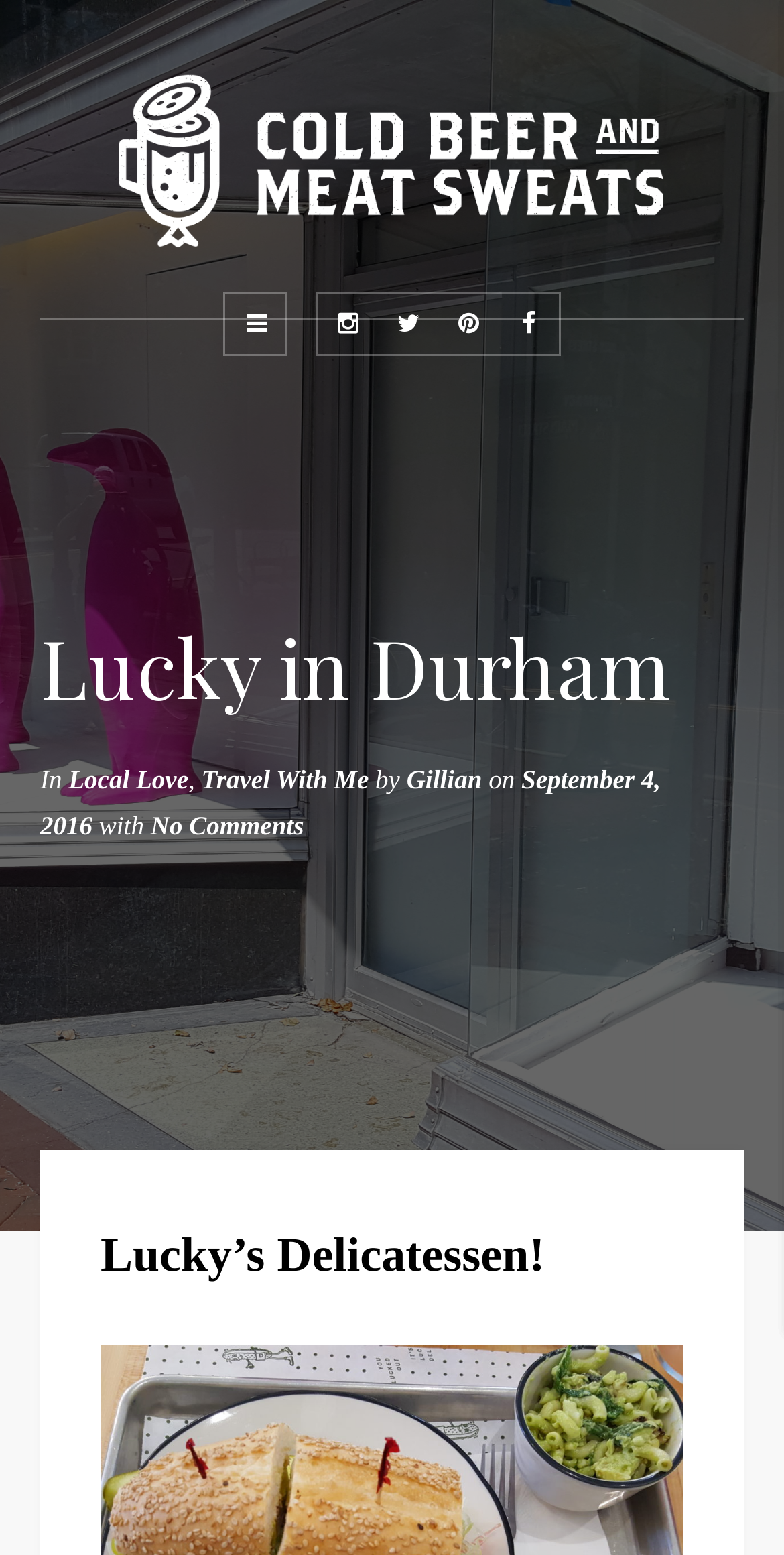What is the date of the blog post?
Please respond to the question with as much detail as possible.

I found the answer by looking at the link element with the text 'September 4, 2016' located in the middle of the page, which suggests that it is the date of the blog post.